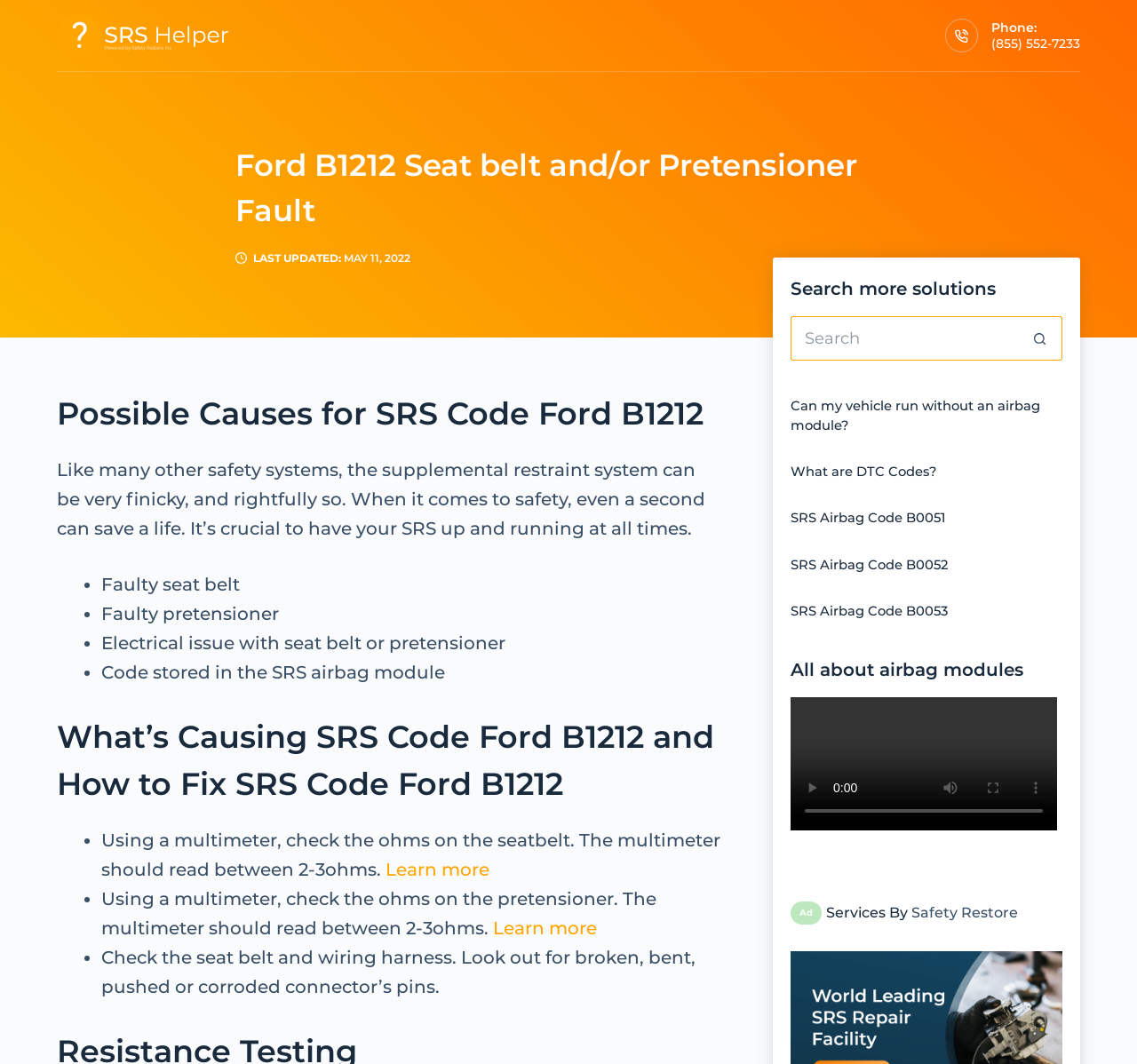Locate the bounding box coordinates of the element that should be clicked to execute the following instruction: "Search for solutions".

[0.696, 0.297, 0.934, 0.339]